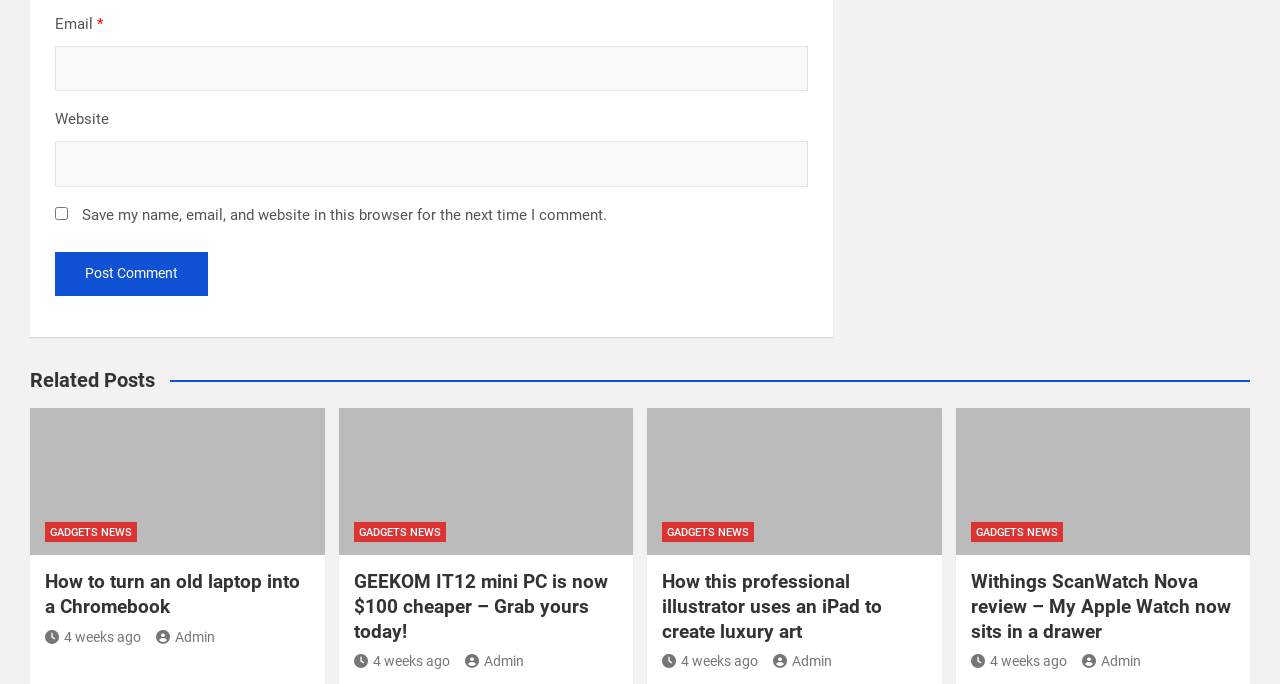How many related posts are there?
Using the image as a reference, answer with just one word or a short phrase.

4